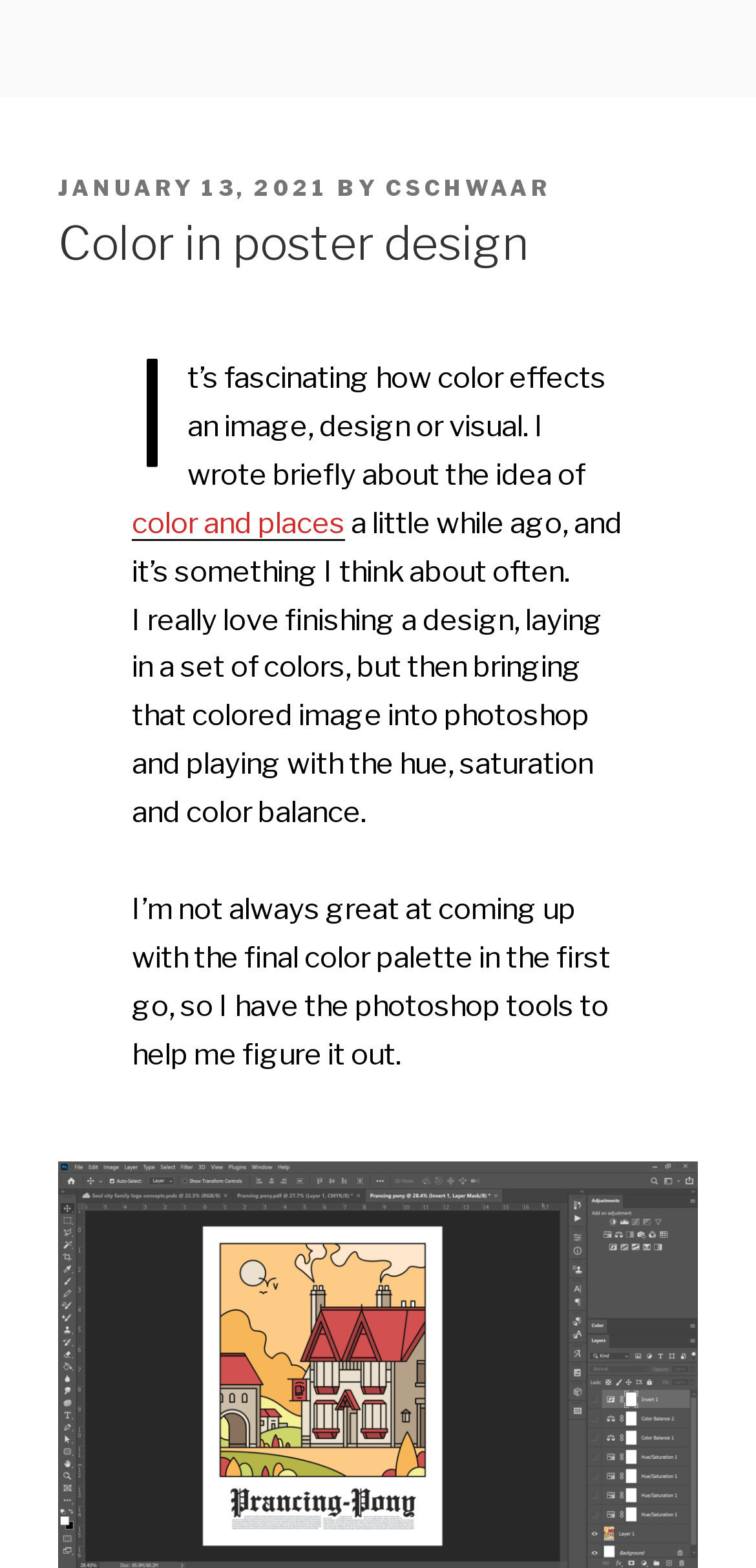Highlight the bounding box of the UI element that corresponds to this description: "cschwaar".

[0.51, 0.111, 0.728, 0.128]